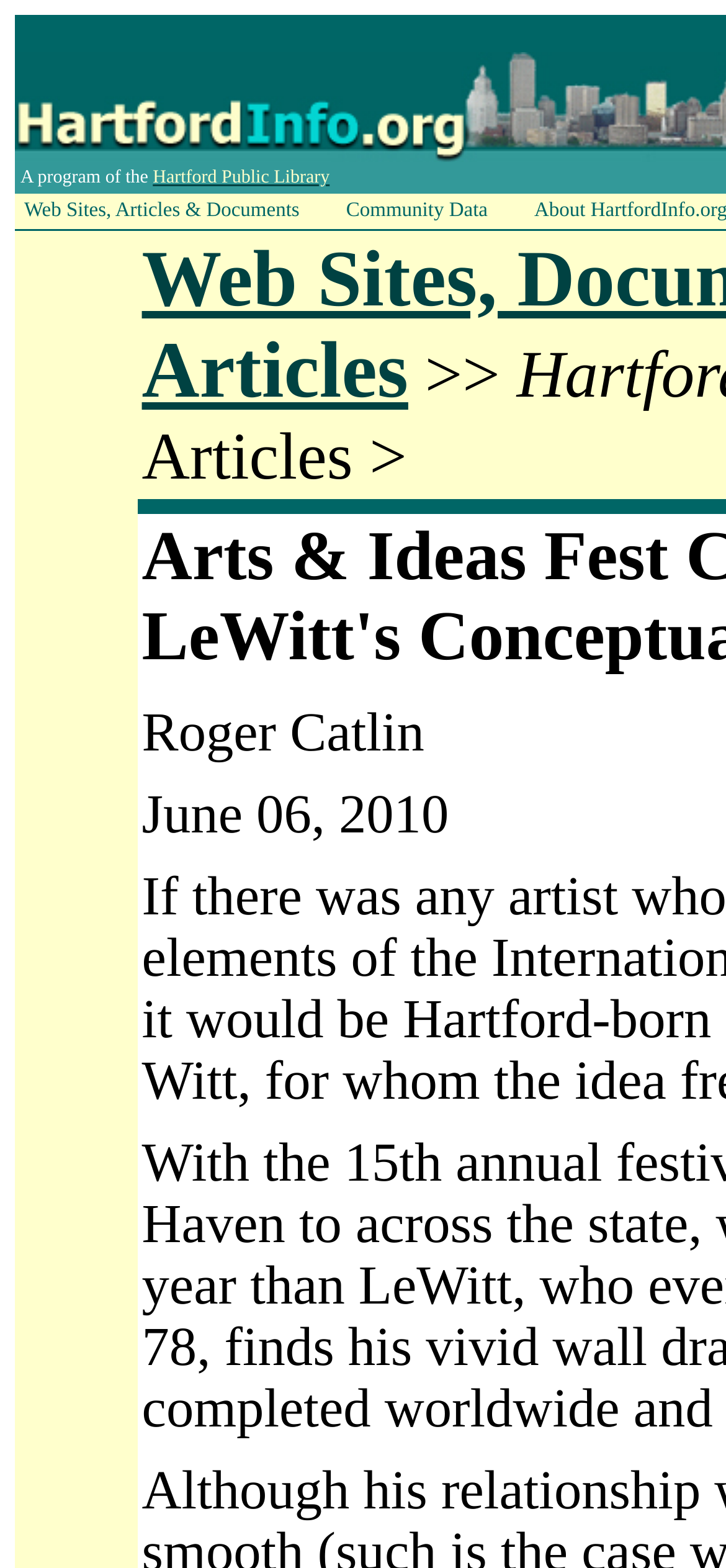Answer the following in one word or a short phrase: 
What is the date mentioned in the article?

June 06, 2010